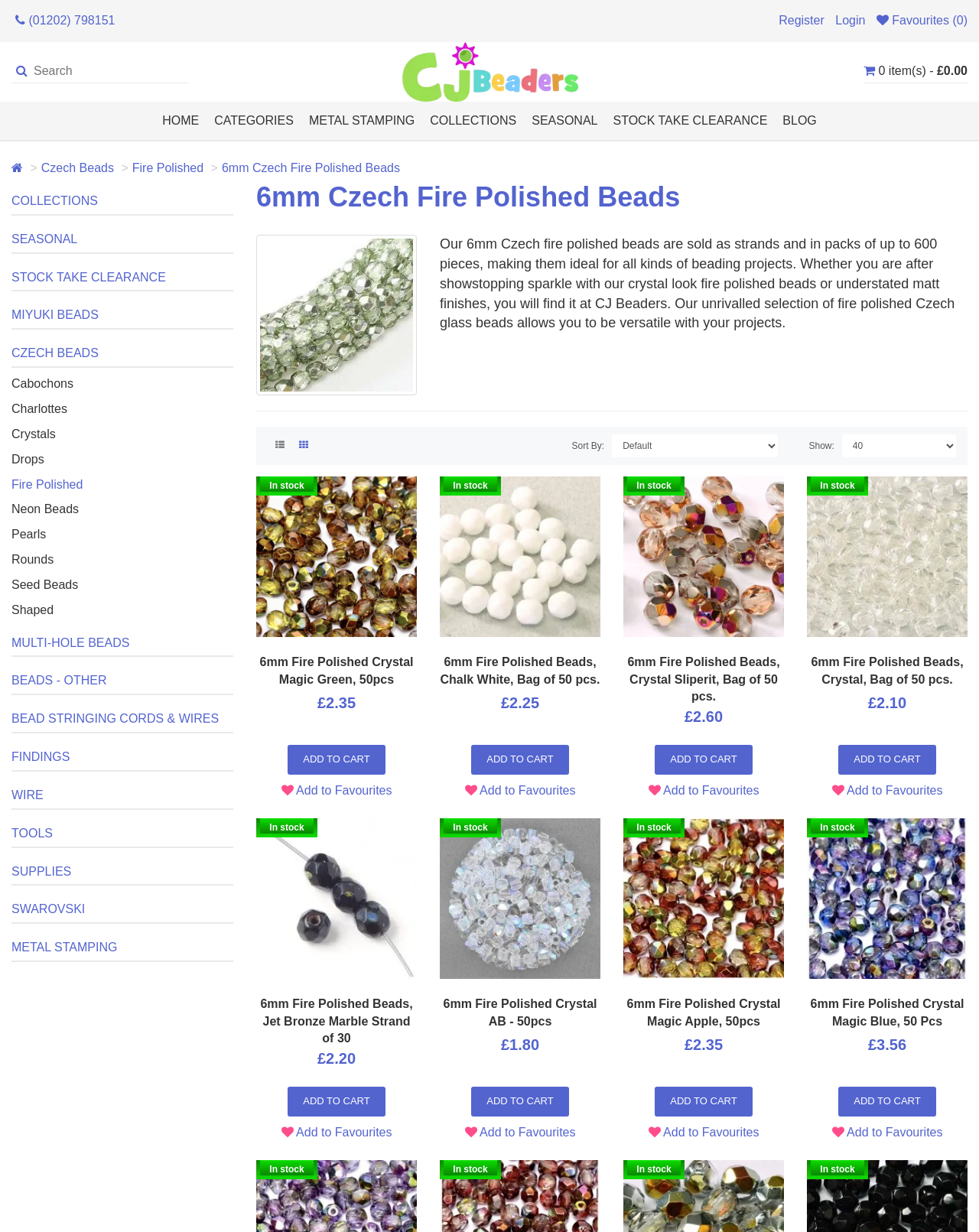Based on the image, provide a detailed response to the question:
What is the name of the website?

I found the name of the website by looking at the logo on the top left corner of the page, which says 'CJ Beaders'.